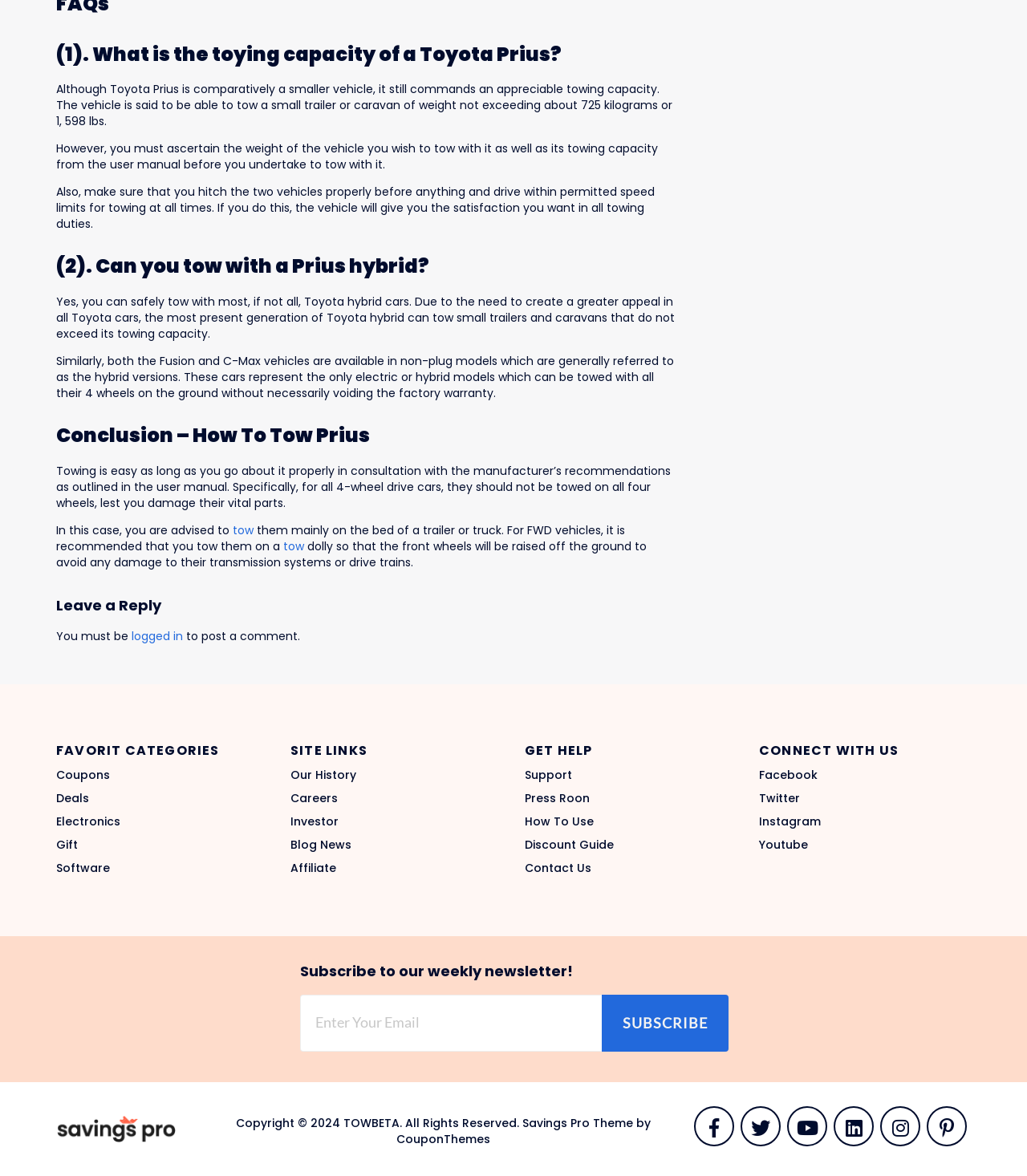Please give a short response to the question using one word or a phrase:
How should you tow a 4-wheel drive car?

On a trailer or truck